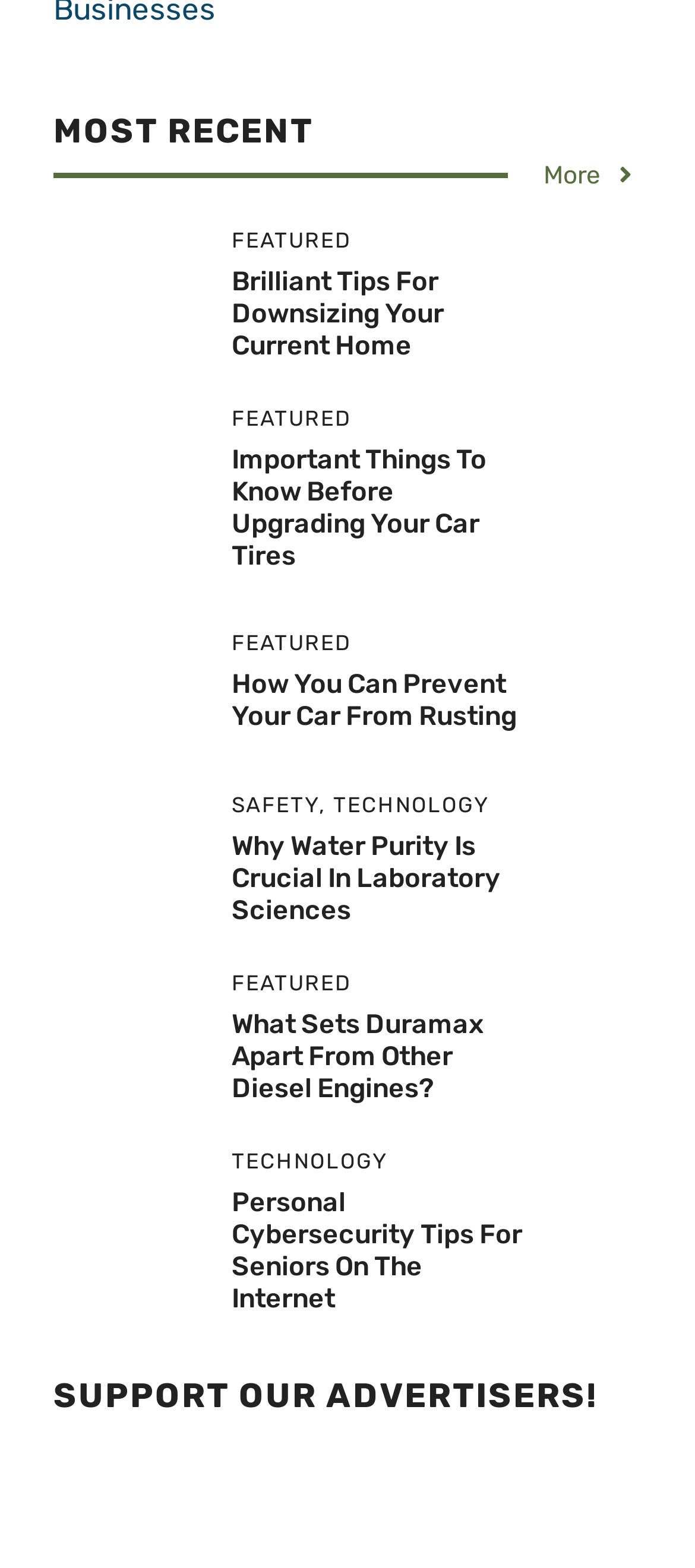Find the bounding box of the UI element described as: "Contact Us". The bounding box coordinates should be given as four float values between 0 and 1, i.e., [left, top, right, bottom].

None